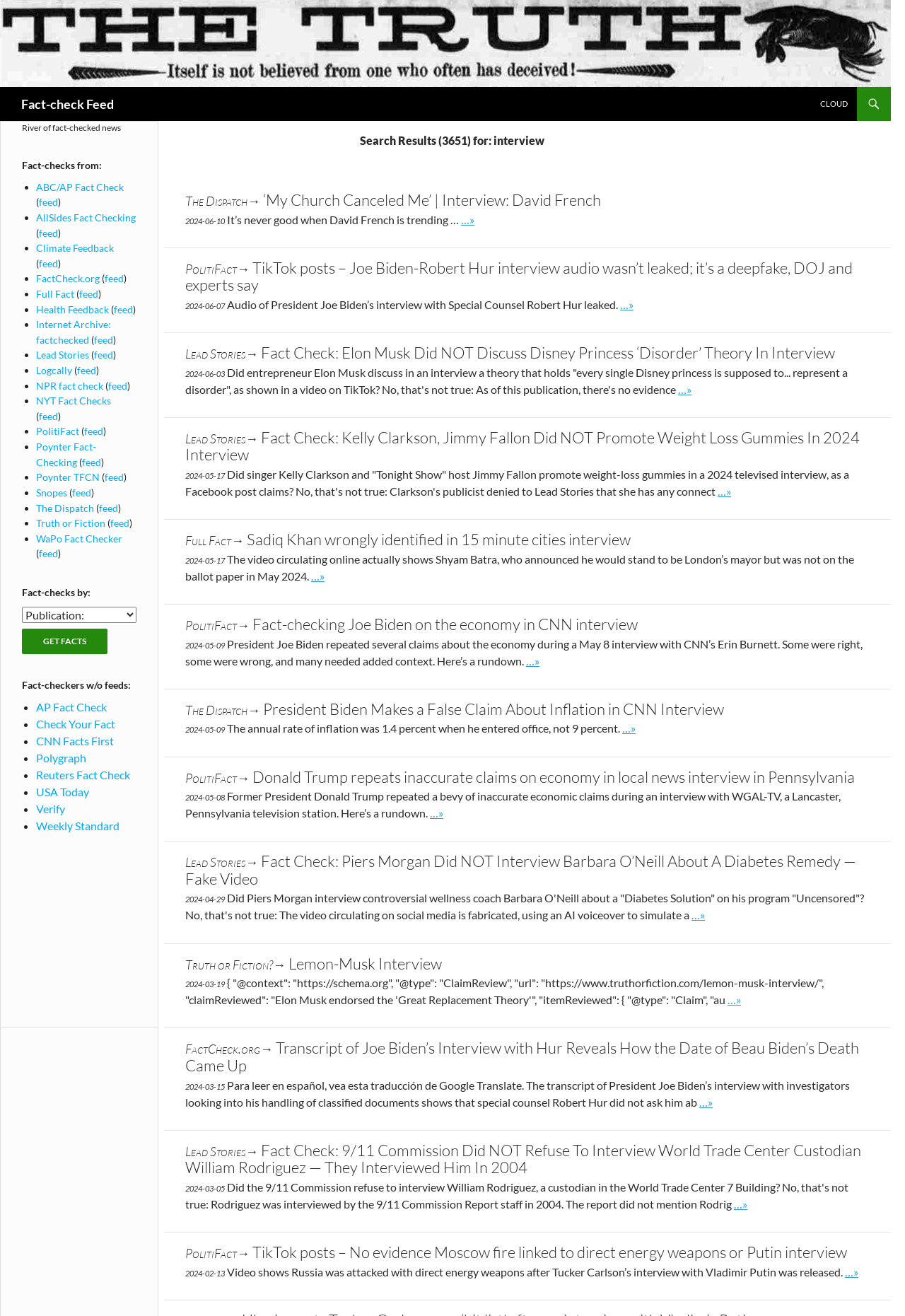What is the number of search results for 'interview'?
Please answer the question with a detailed response using the information from the screenshot.

The number of search results for 'interview' can be found in the heading 'Search Results (3651) for: interview' which is located in the HeaderAsNonLandmark element with bounding box coordinates [0.398, 0.1, 0.768, 0.113].